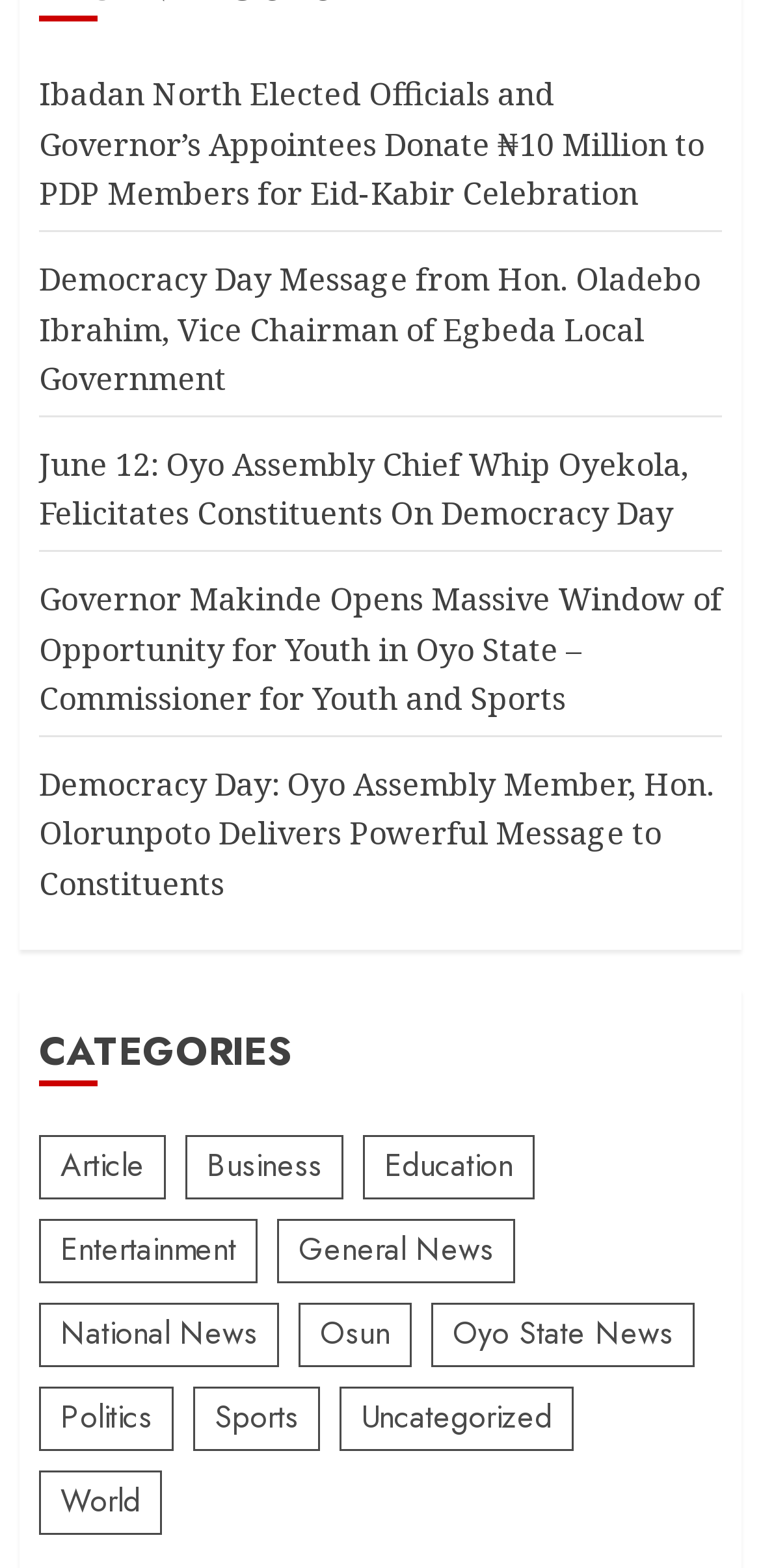Give a one-word or one-phrase response to the question: 
What is the position of the 'National News' category?

Fourth from the top